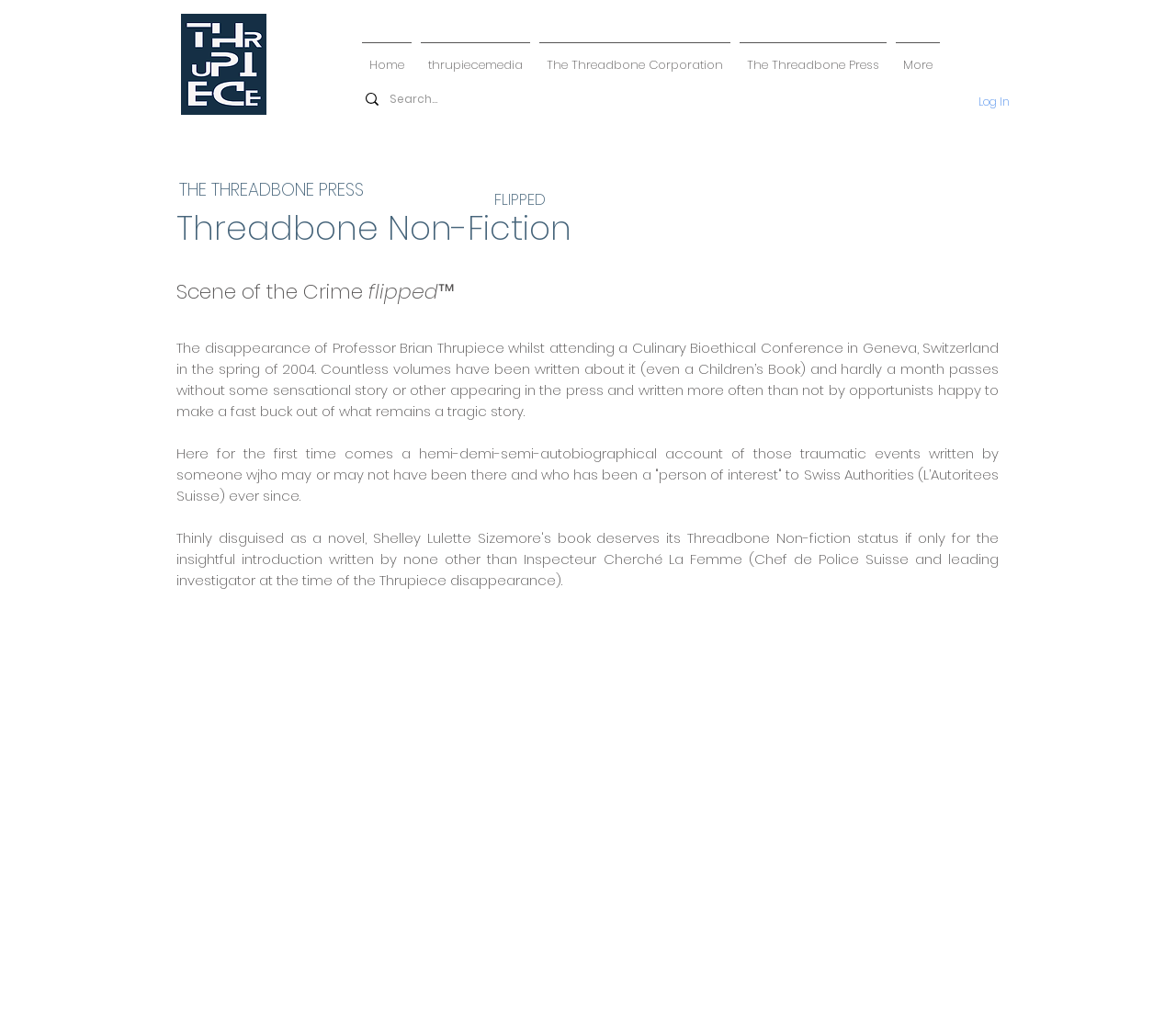Refer to the screenshot and give an in-depth answer to this question: What event is being described in the book?

I found the answer by reading the text on the page, which describes the disappearance of Professor Brian Thrupiece whilst attending a Culinary Bioethical Conference in Geneva, Switzerland in the spring of 2004.